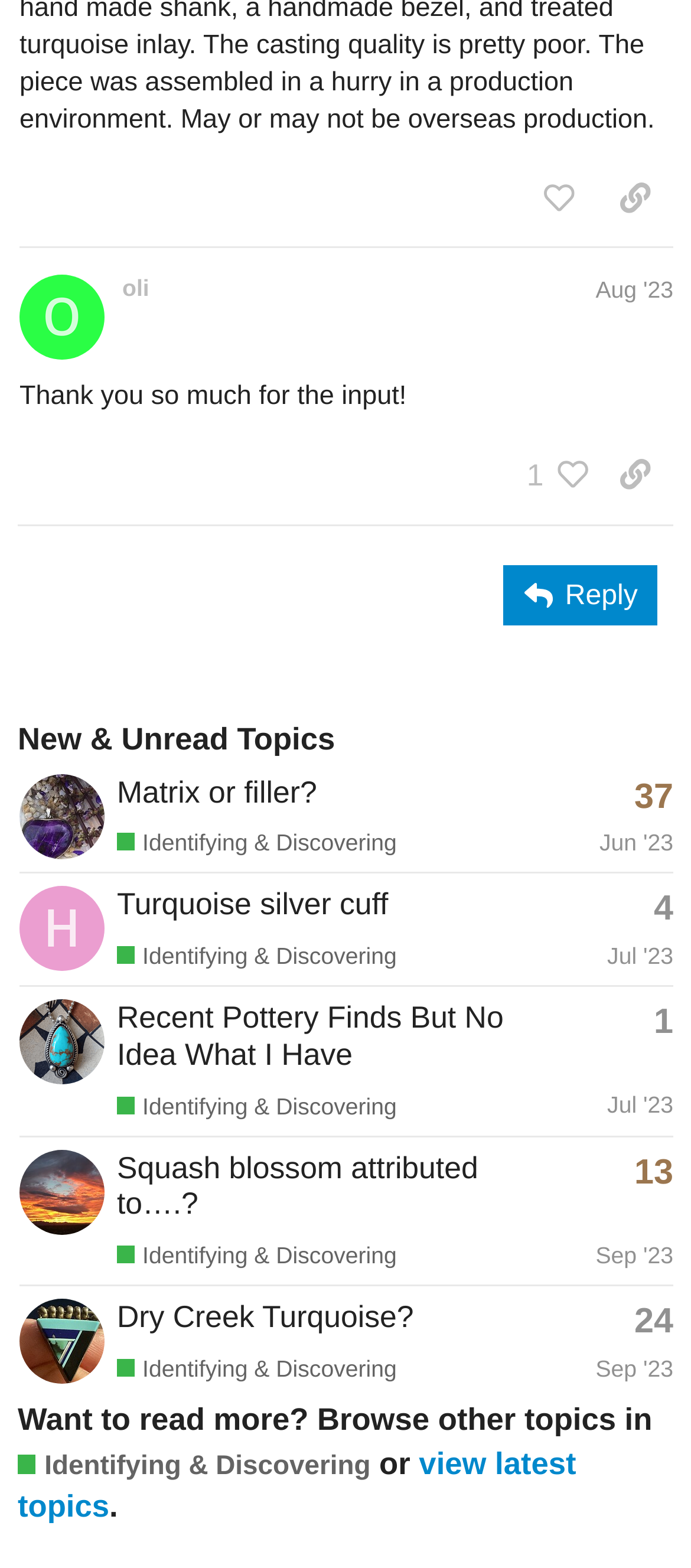What is the name of the profile who posted 'Turquoise silver cuff'? Refer to the image and provide a one-word or short phrase answer.

hisweetpotato